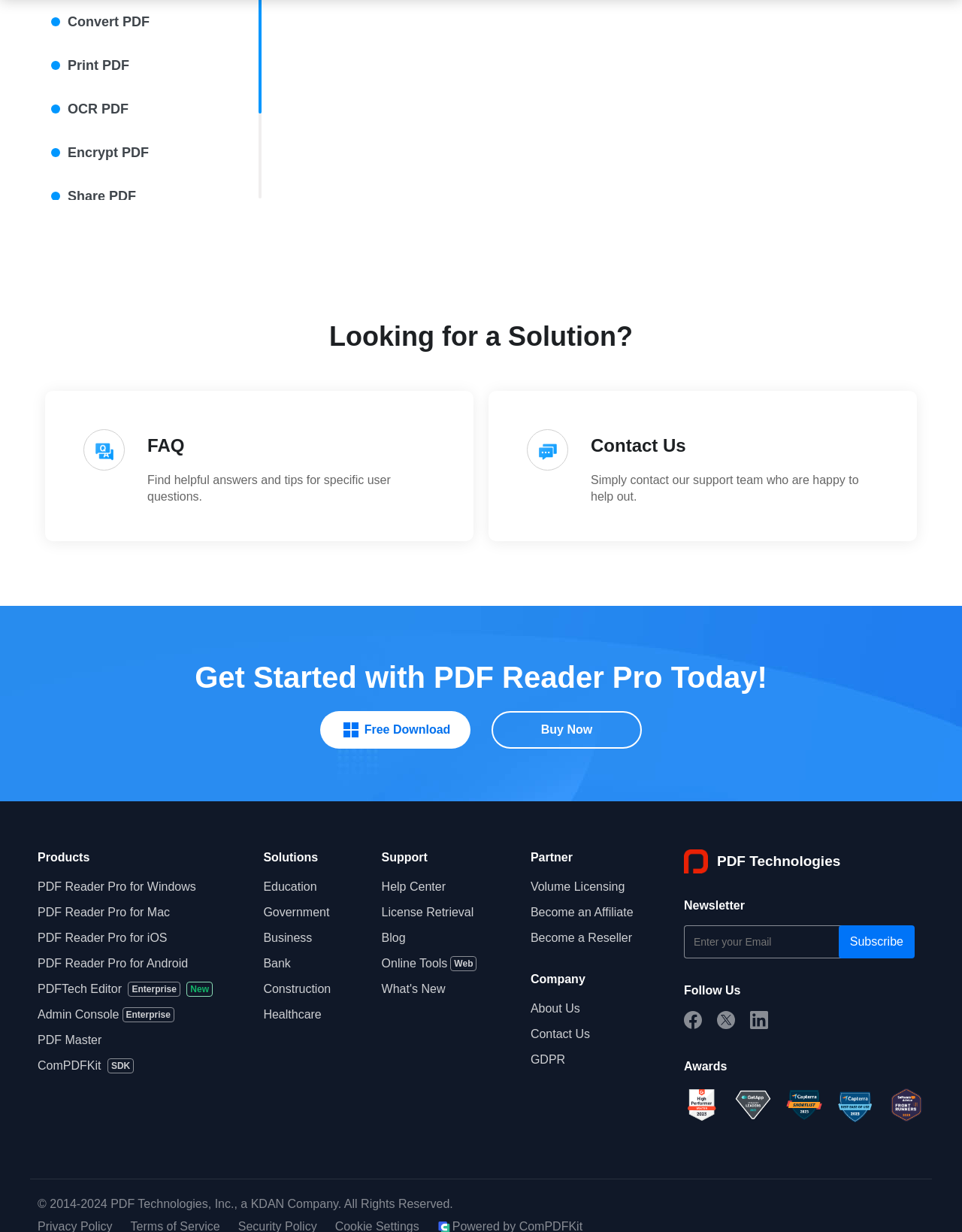Determine the bounding box coordinates for the UI element described. Format the coordinates as (top-left x, top-left y, bottom-right x, bottom-right y) and ensure all values are between 0 and 1. Element description: PDFTech Editor Enterprise New

[0.039, 0.796, 0.221, 0.81]